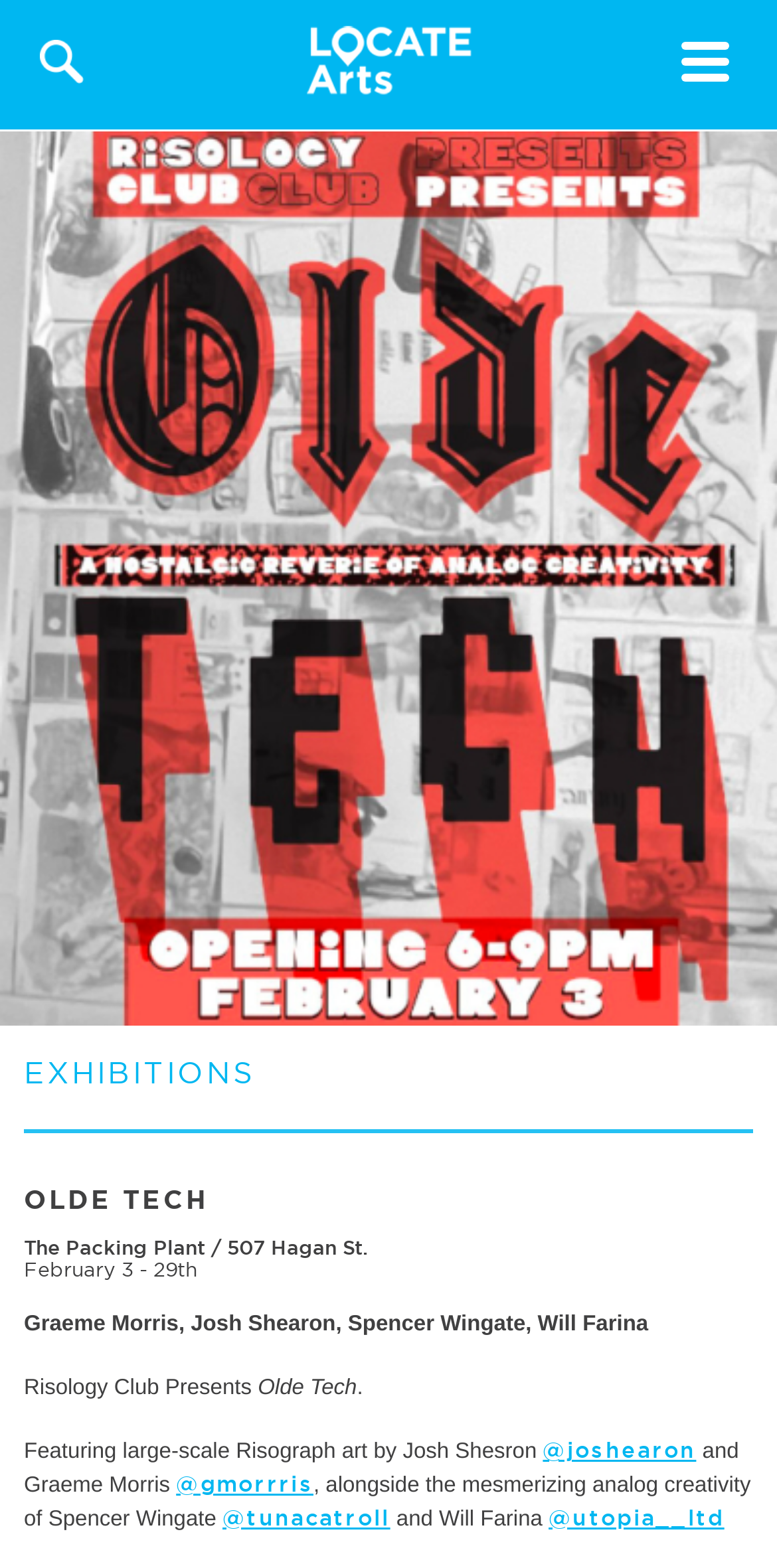Please locate the bounding box coordinates of the element that needs to be clicked to achieve the following instruction: "Explore 507 Hagan St.". The coordinates should be four float numbers between 0 and 1, i.e., [left, top, right, bottom].

[0.292, 0.789, 0.474, 0.803]